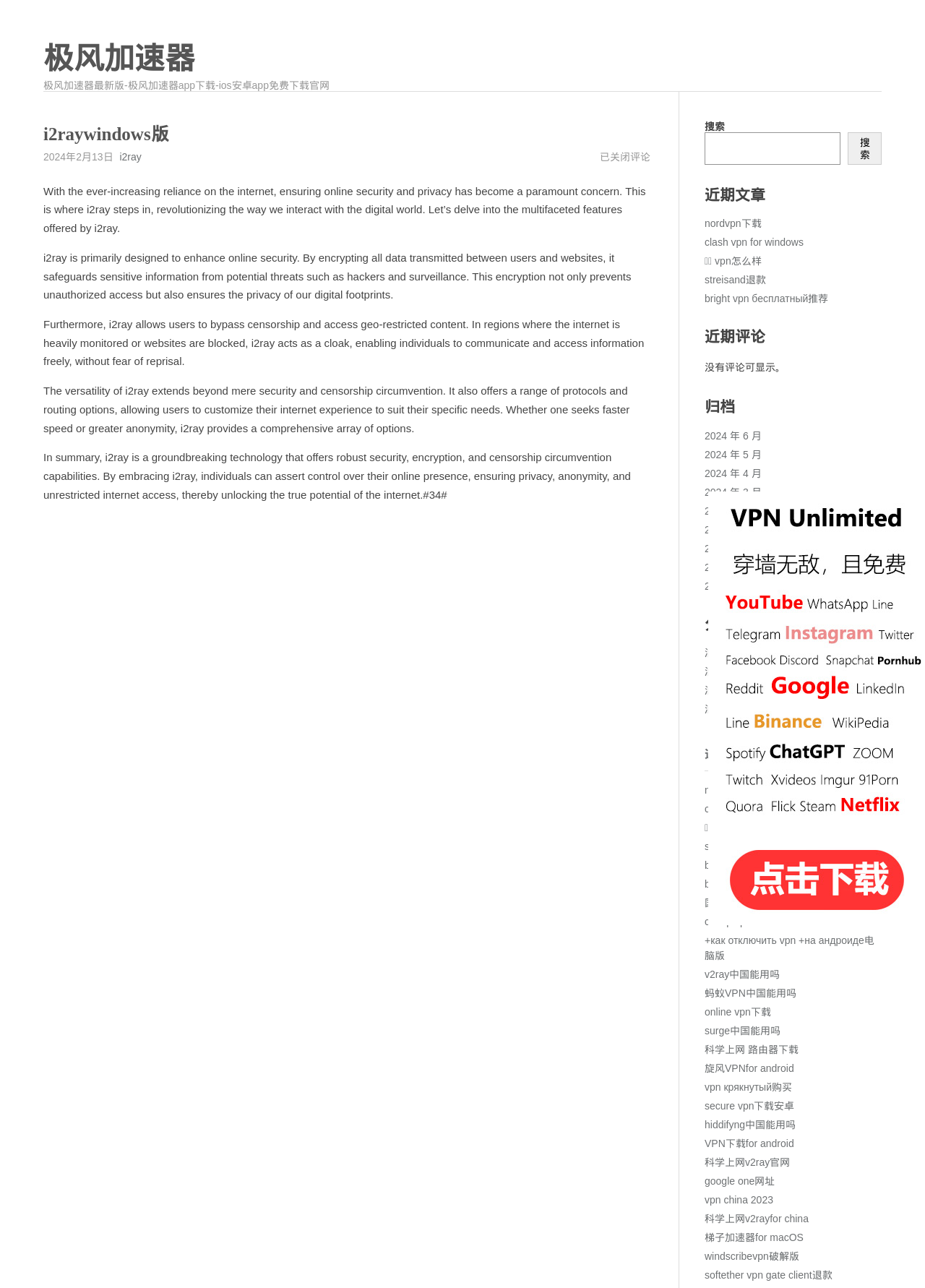Use one word or a short phrase to answer the question provided: 
What is the name of the software described on this webpage?

i2ray